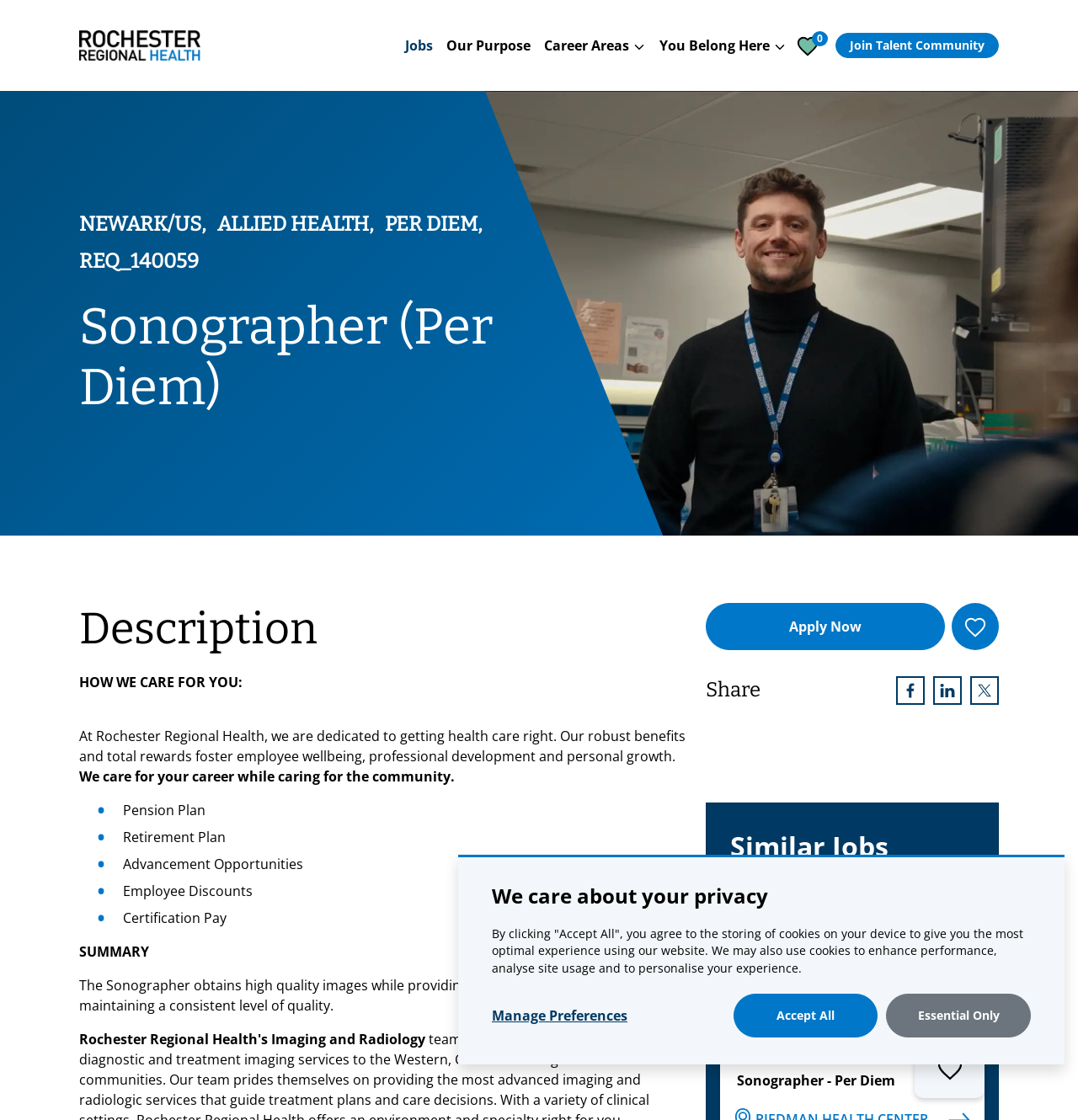Determine the bounding box coordinates of the element's region needed to click to follow the instruction: "Click the 'Career Areas' button". Provide these coordinates as four float numbers between 0 and 1, formatted as [left, top, right, bottom].

[0.498, 0.026, 0.605, 0.056]